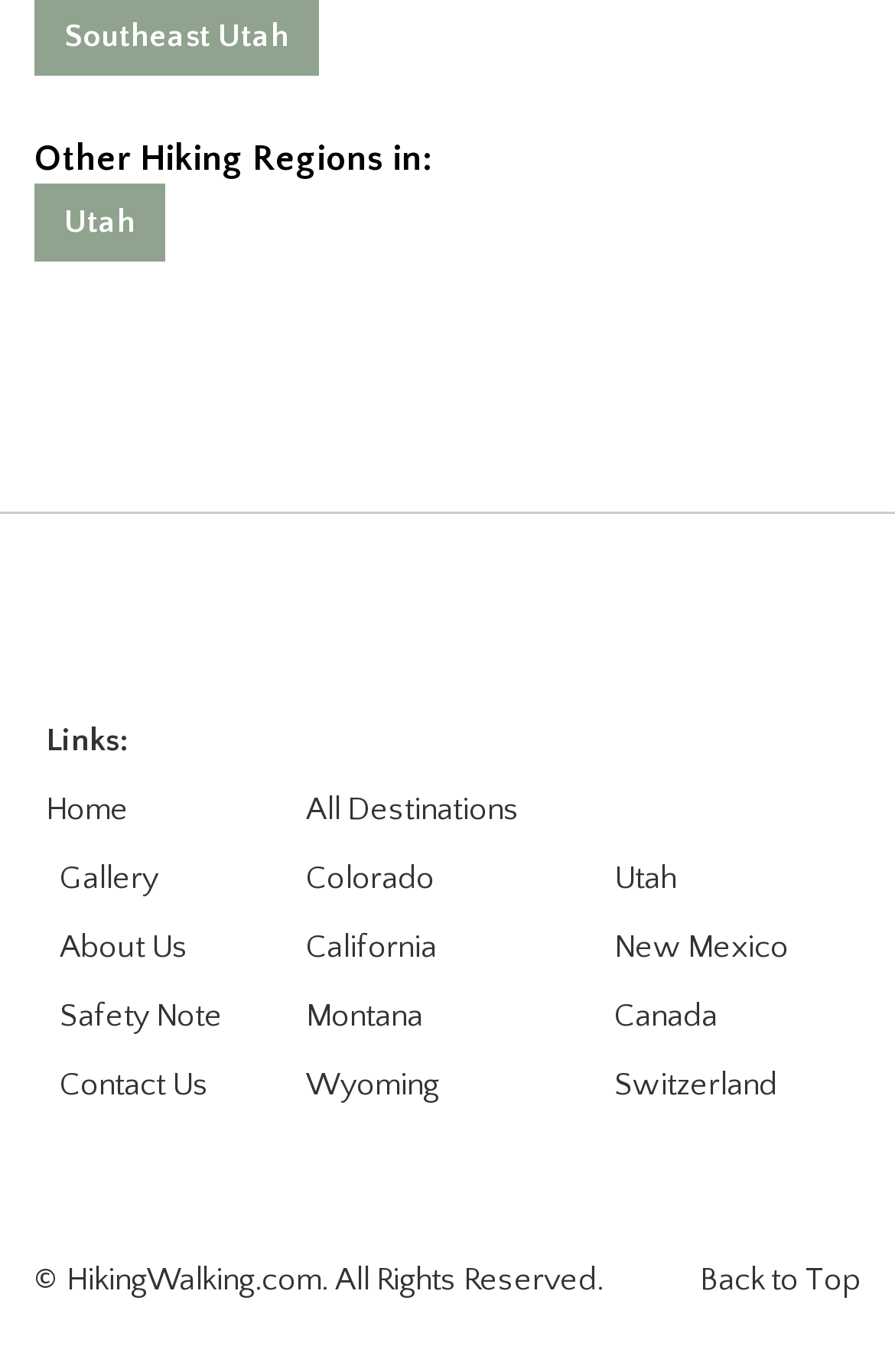From the details in the image, provide a thorough response to the question: What is the purpose of the table on the webpage?

The table on the webpage appears to be a list of links to various hiking destinations, with each row representing a different destination and each column representing a different category of links.